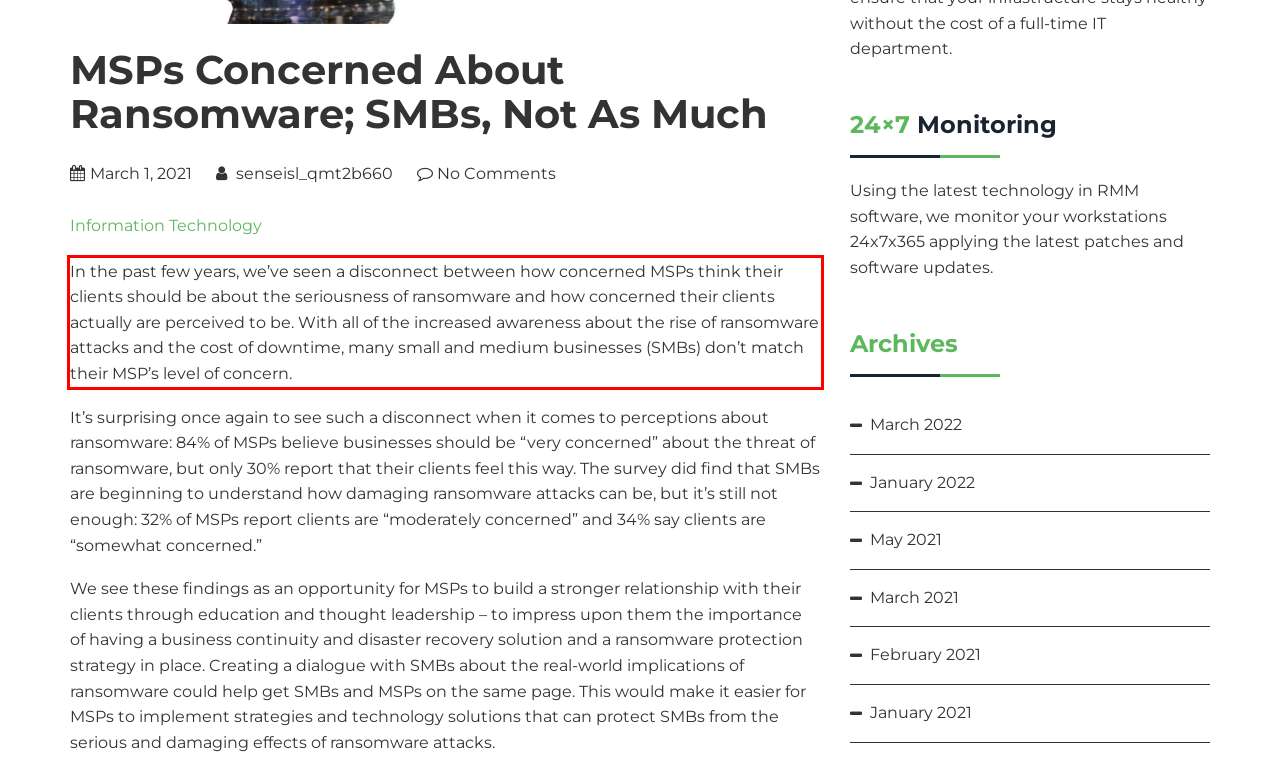In the screenshot of the webpage, find the red bounding box and perform OCR to obtain the text content restricted within this red bounding box.

In the past few years, we’ve seen a disconnect between how concerned MSPs think their clients should be about the seriousness of ransomware and how concerned their clients actually are perceived to be. With all of the increased awareness about the rise of ransomware attacks and the cost of downtime, many small and medium businesses (SMBs) don’t match their MSP’s level of concern.